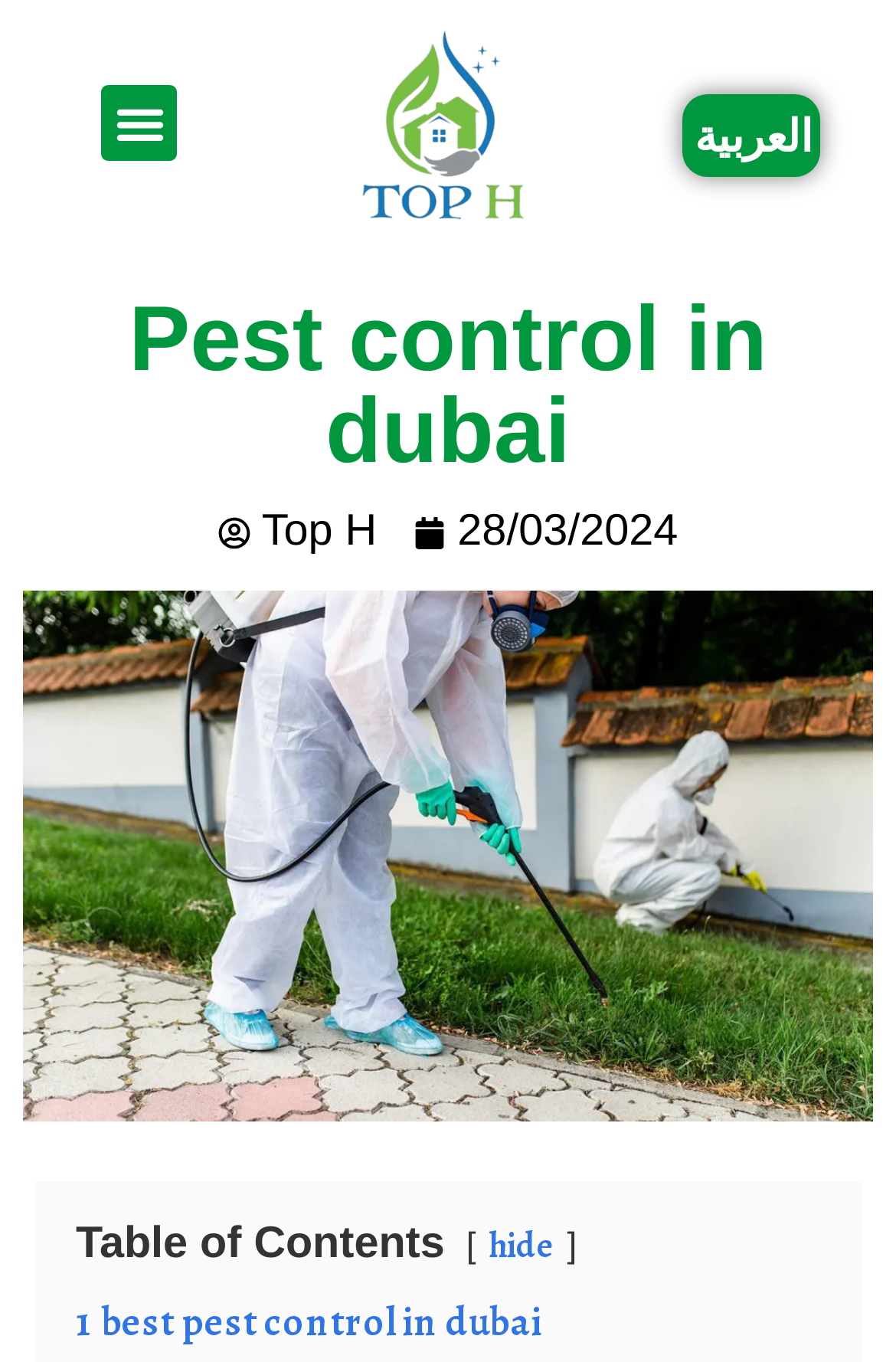Carefully examine the image and provide an in-depth answer to the question: What is the date mentioned on the webpage?

I found this date in the StaticText element with the text '28/03/2024', which is likely a date relevant to the content of the webpage.